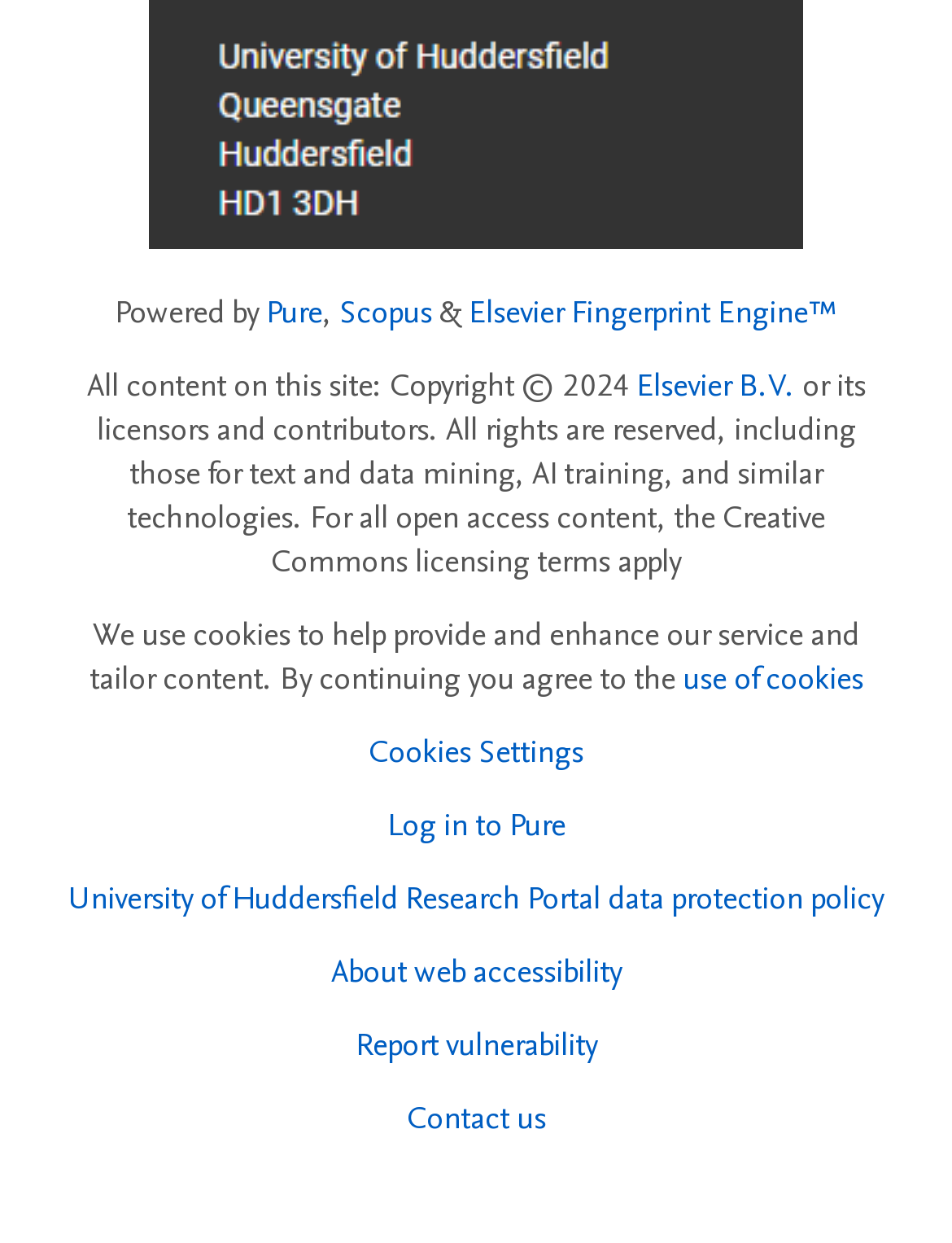Identify the bounding box coordinates of the clickable region to carry out the given instruction: "View University of Huddersfield Research Portal data protection policy".

[0.072, 0.706, 0.928, 0.741]